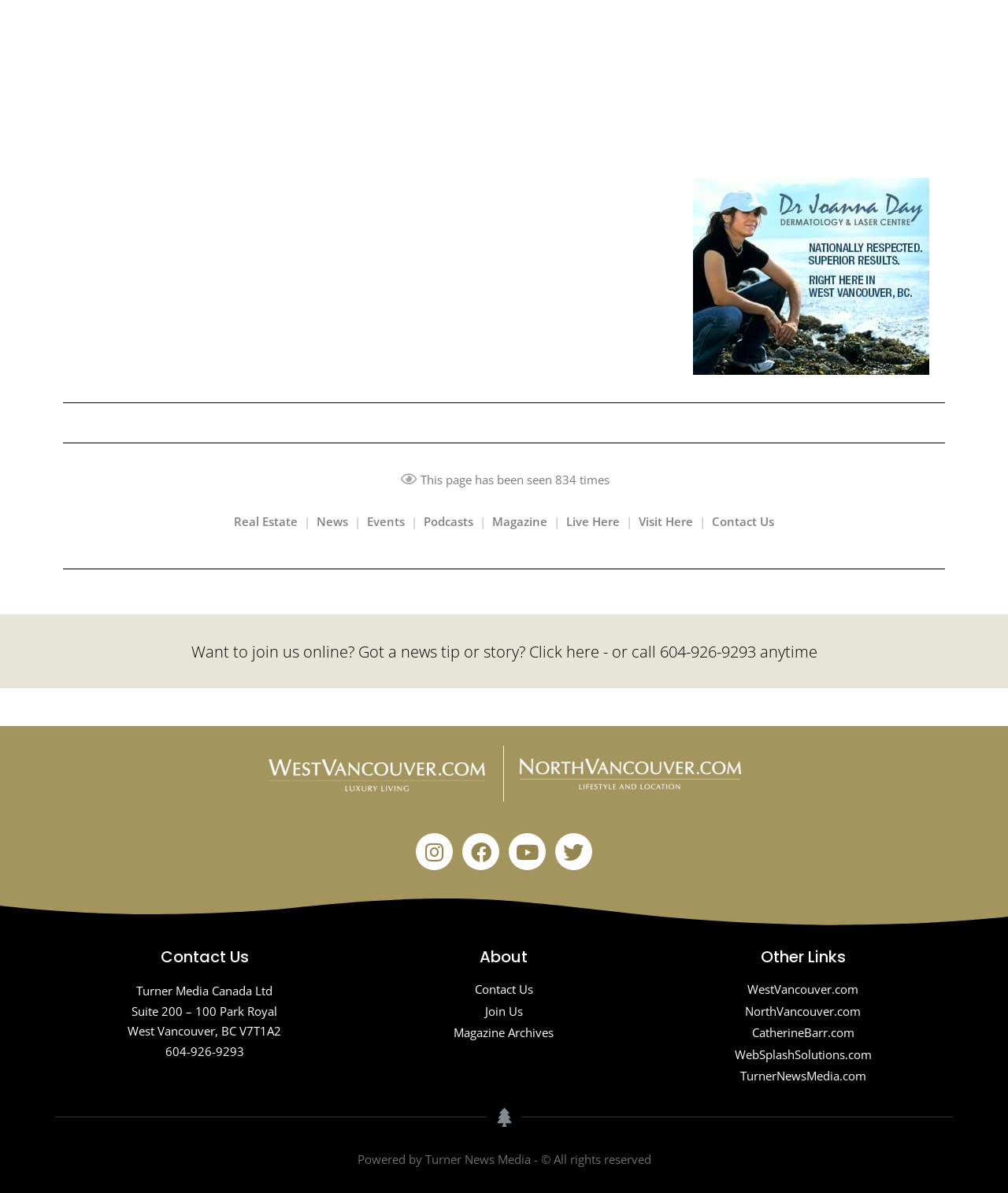Give a one-word or one-phrase response to the question:
What is the phone number for contact?

604-926-9293